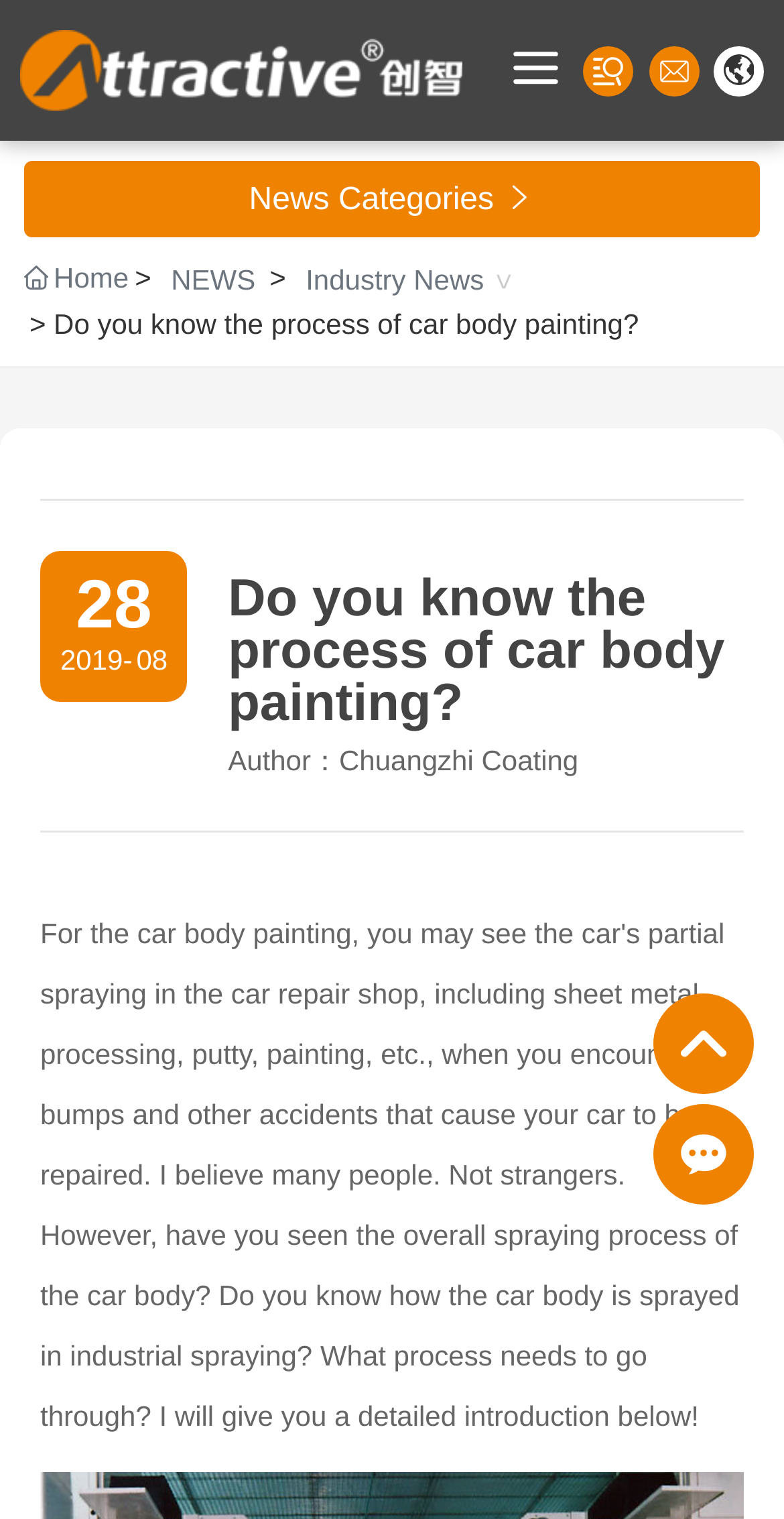Summarize the webpage with a detailed and informative caption.

The webpage appears to be a blog or news article page from Attractivechina, a leading coating line manufacturer. At the top left, there is a logo of Attractivechina, accompanied by a link to the company's homepage. To the right of the logo, there are three small images, likely representing social media links or icons.

Below the logo, there is a navigation menu with links to "Home", "NEWS", and "Industry News". The "NEWS" link is followed by a subcategory link "Industry News". 

The main content of the page is an article titled "Do you know the process of car body painting?", which is also the title of the webpage. The article's title is displayed prominently in the middle of the page, with the publication date "2019-08-28" and the author's name "Chuangzhi Coating" displayed below it.

The article's content is not explicitly described in the accessibility tree, but it likely follows the title and author information. There are two horizontal separator lines on the page, one above the article's title and another below the author's name, which separate the content into distinct sections.

At the bottom right of the page, there is a link with an accompanying image, possibly a call-to-action or a related article link. Above this link, there is another image, which may be a banner or a promotional graphic.